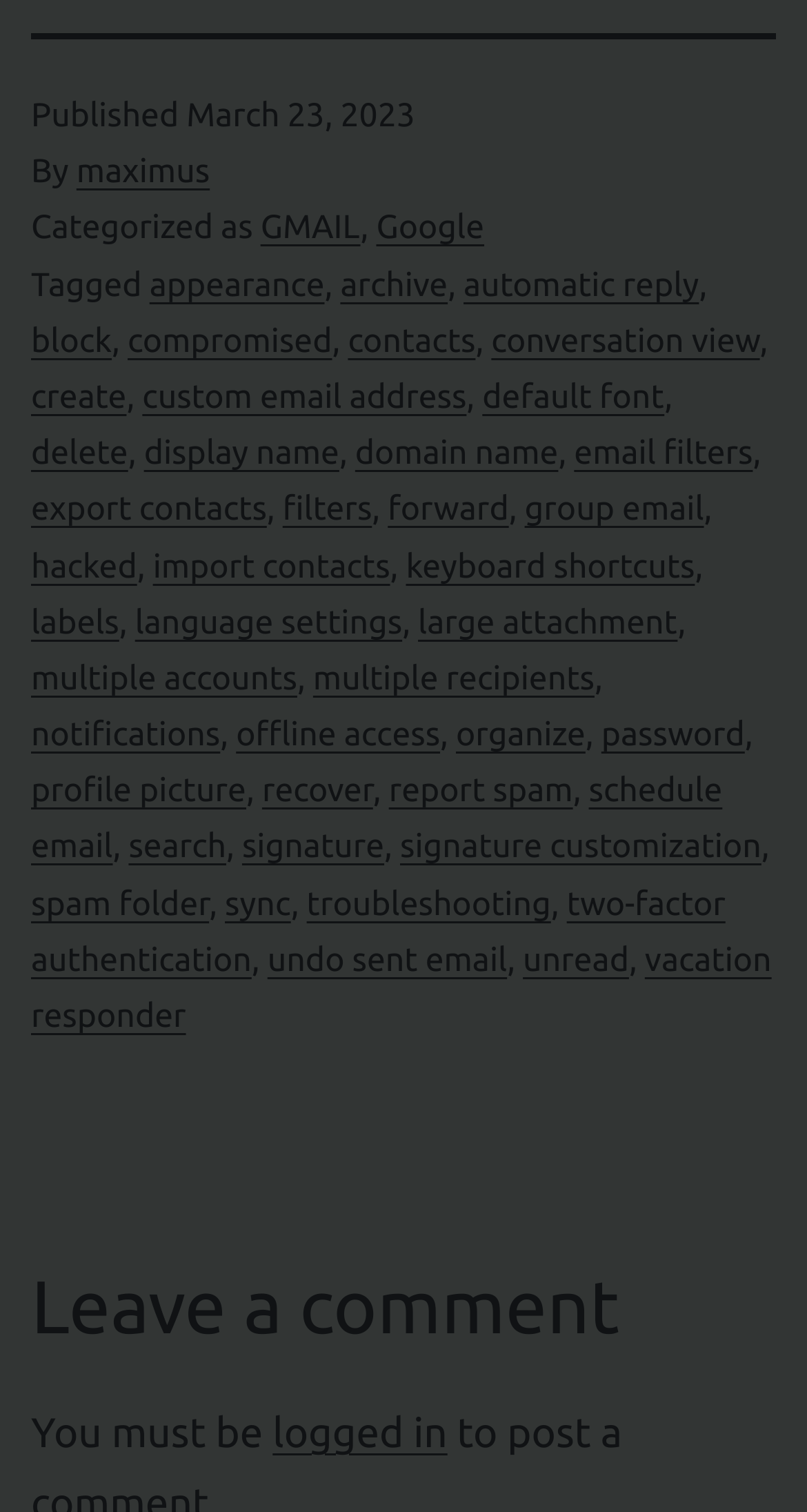Pinpoint the bounding box coordinates of the element you need to click to execute the following instruction: "Click the 'Higher Ed Now' link". The bounding box should be represented by four float numbers between 0 and 1, in the format [left, top, right, bottom].

None